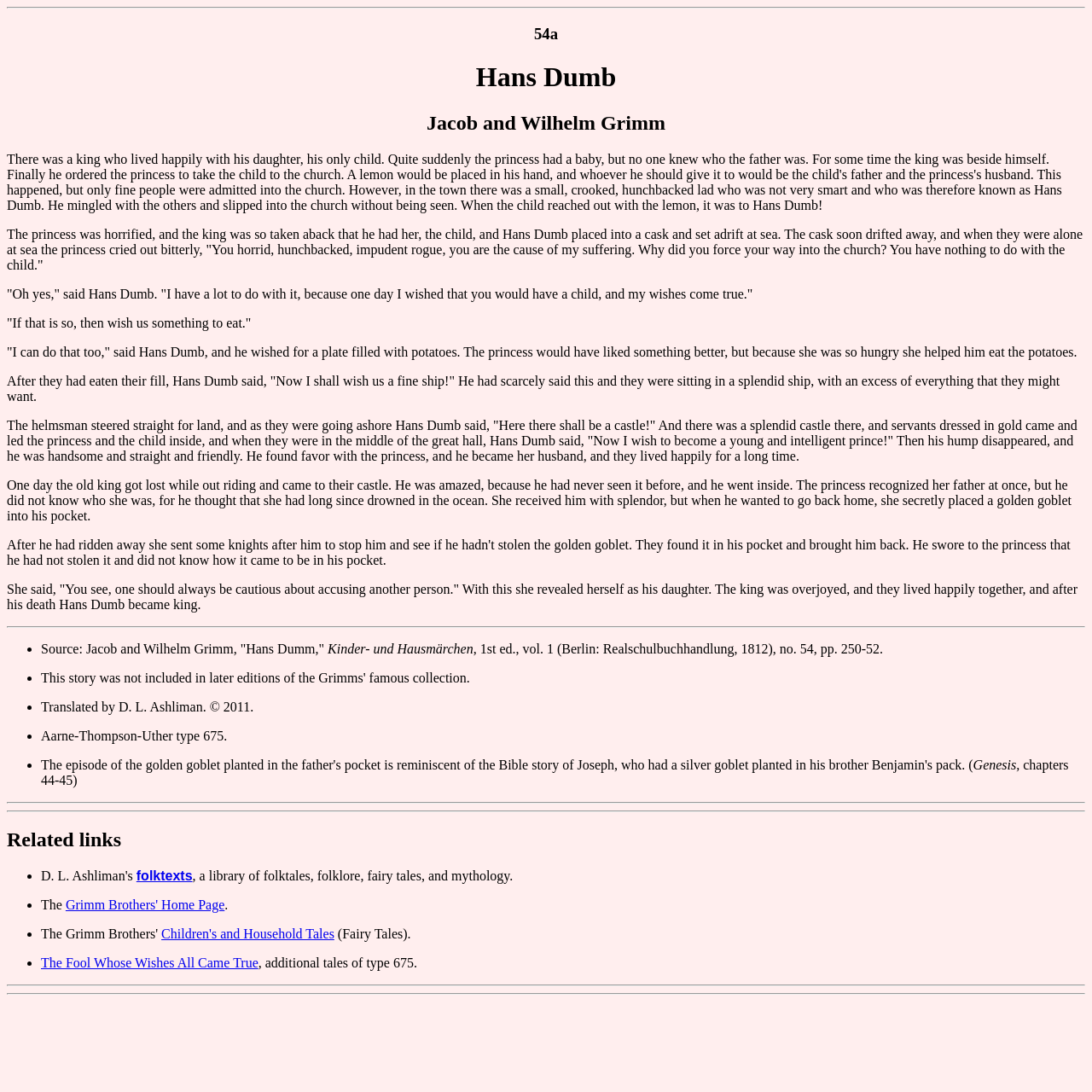What is the Aarne-Thompson-Uther type of the story?
Identify the answer in the screenshot and reply with a single word or phrase.

675